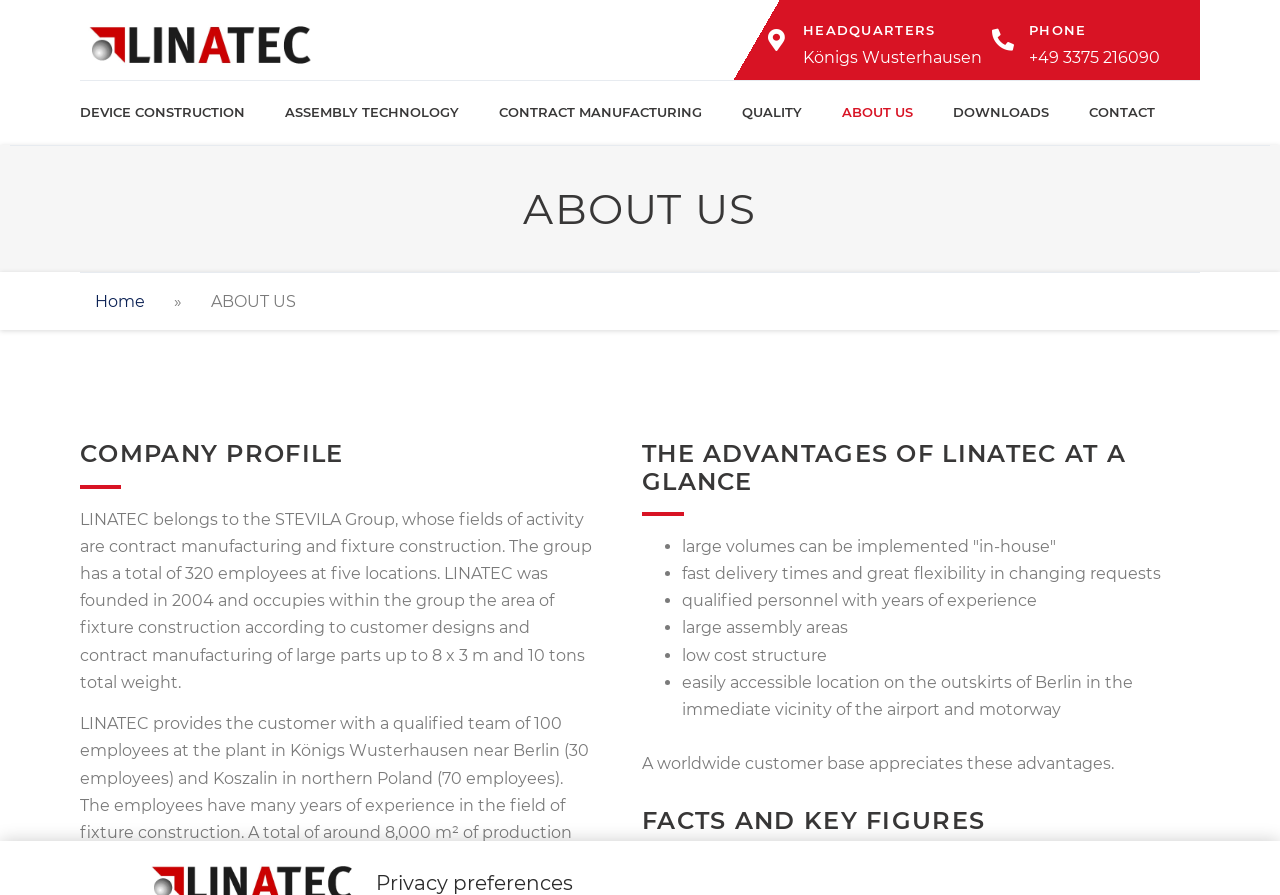Can you pinpoint the bounding box coordinates for the clickable element required for this instruction: "Read the 'COMPANY PROFILE'"? The coordinates should be four float numbers between 0 and 1, i.e., [left, top, right, bottom].

[0.062, 0.492, 0.462, 0.522]